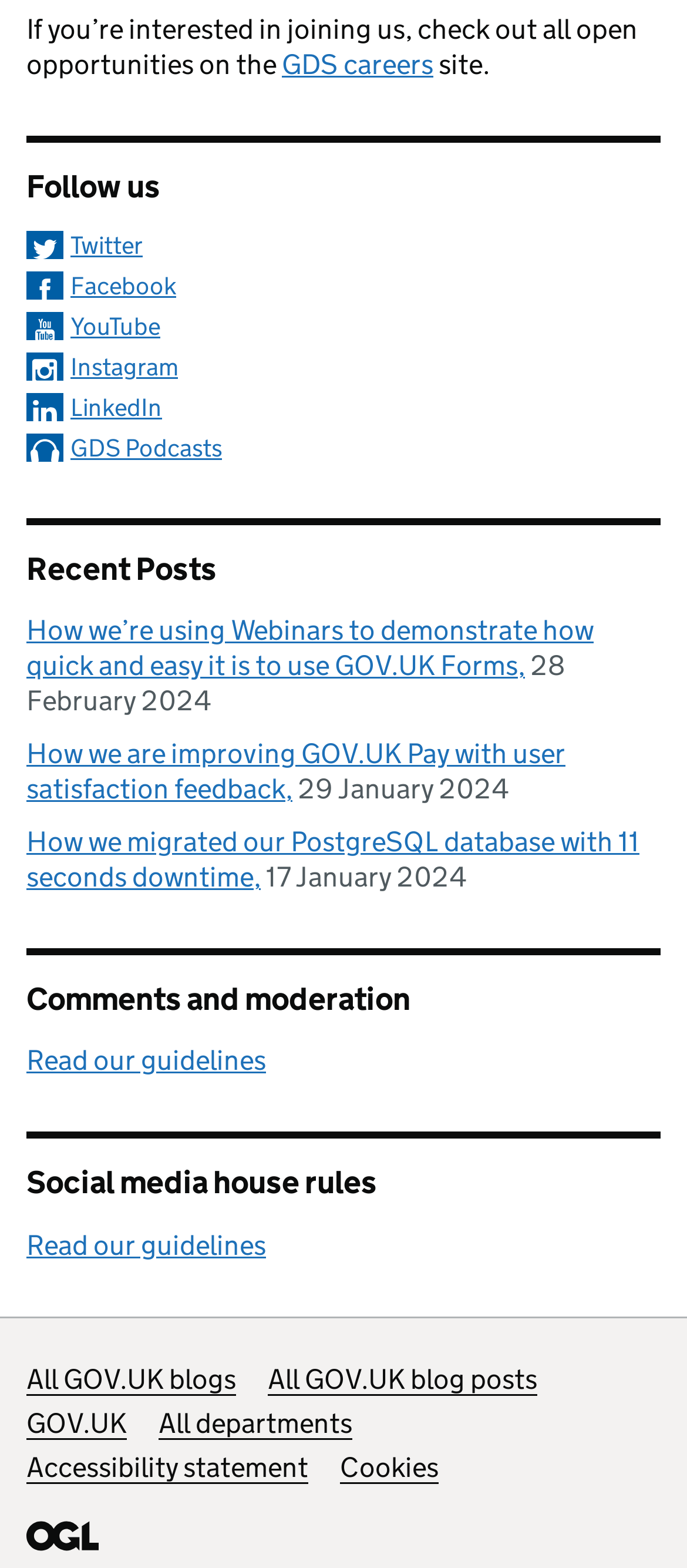Kindly provide the bounding box coordinates of the section you need to click on to fulfill the given instruction: "Follow us on Twitter".

[0.038, 0.147, 0.962, 0.165]